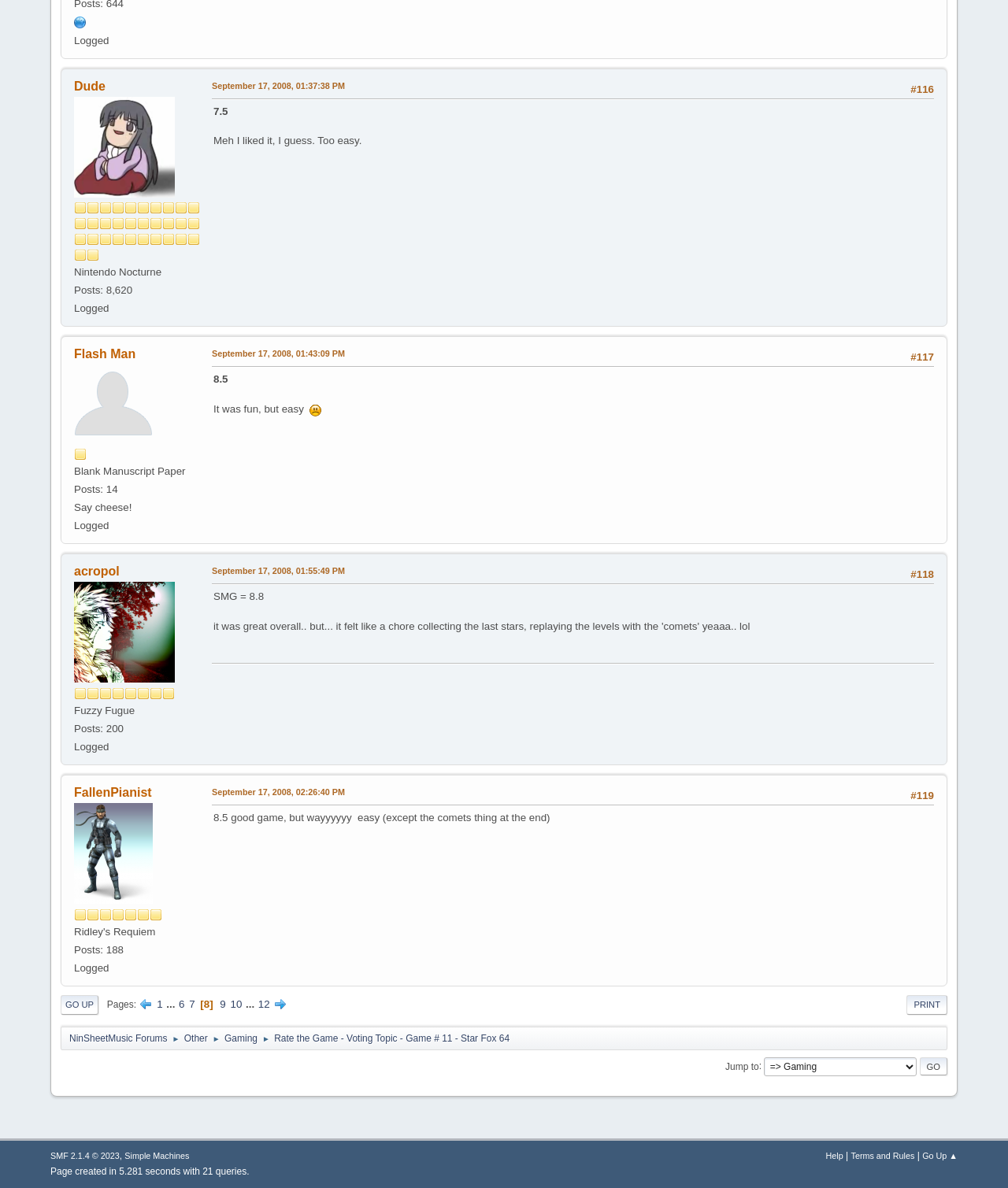Analyze the image and provide a detailed answer to the question: What is the name of the song posted by acropol?

The name of the song posted by acropol is 'Fuzzy Fugue', which is mentioned in the StaticText element with the text 'Fuzzy Fugue'.